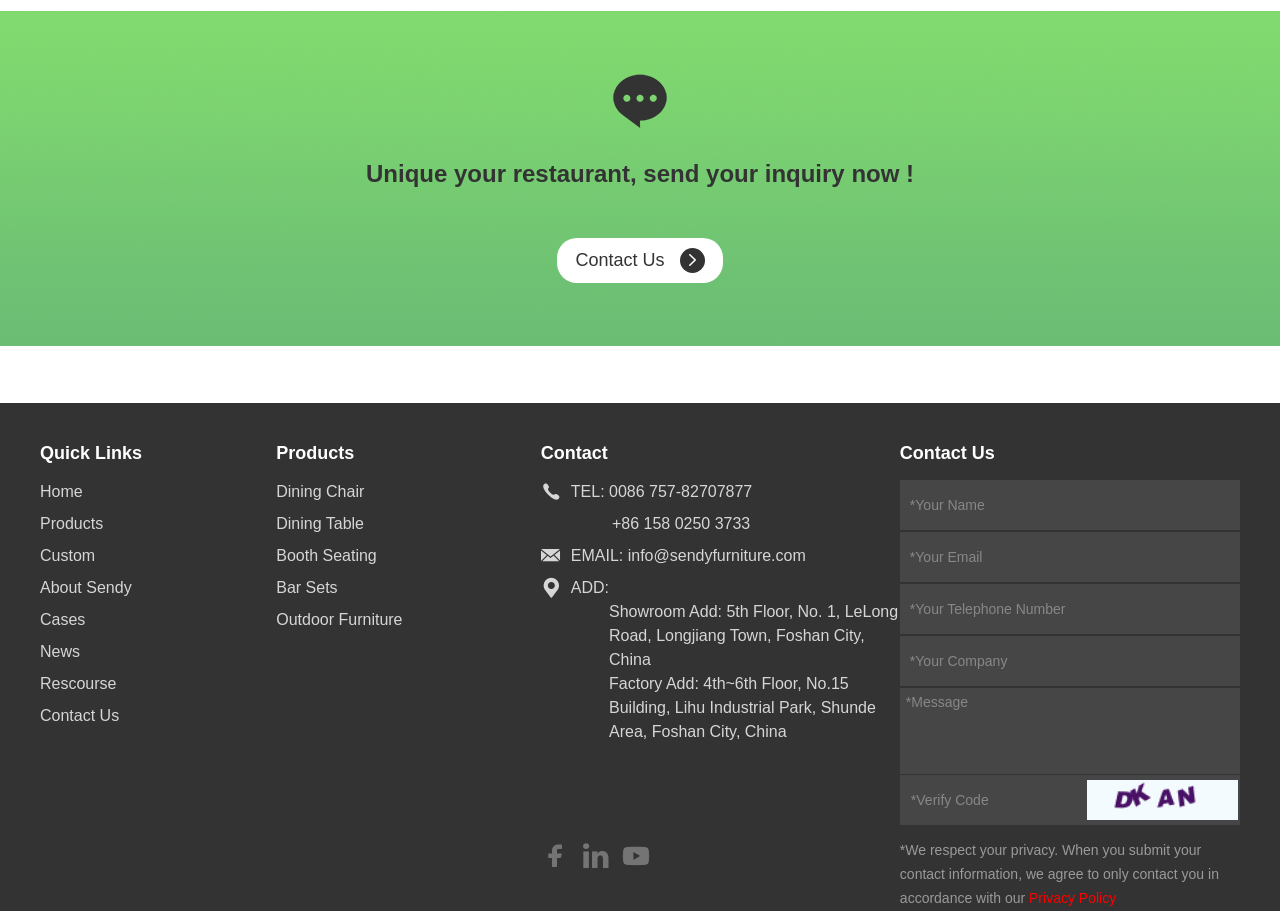Could you locate the bounding box coordinates for the section that should be clicked to accomplish this task: "Click Contact Us".

[0.436, 0.261, 0.564, 0.31]